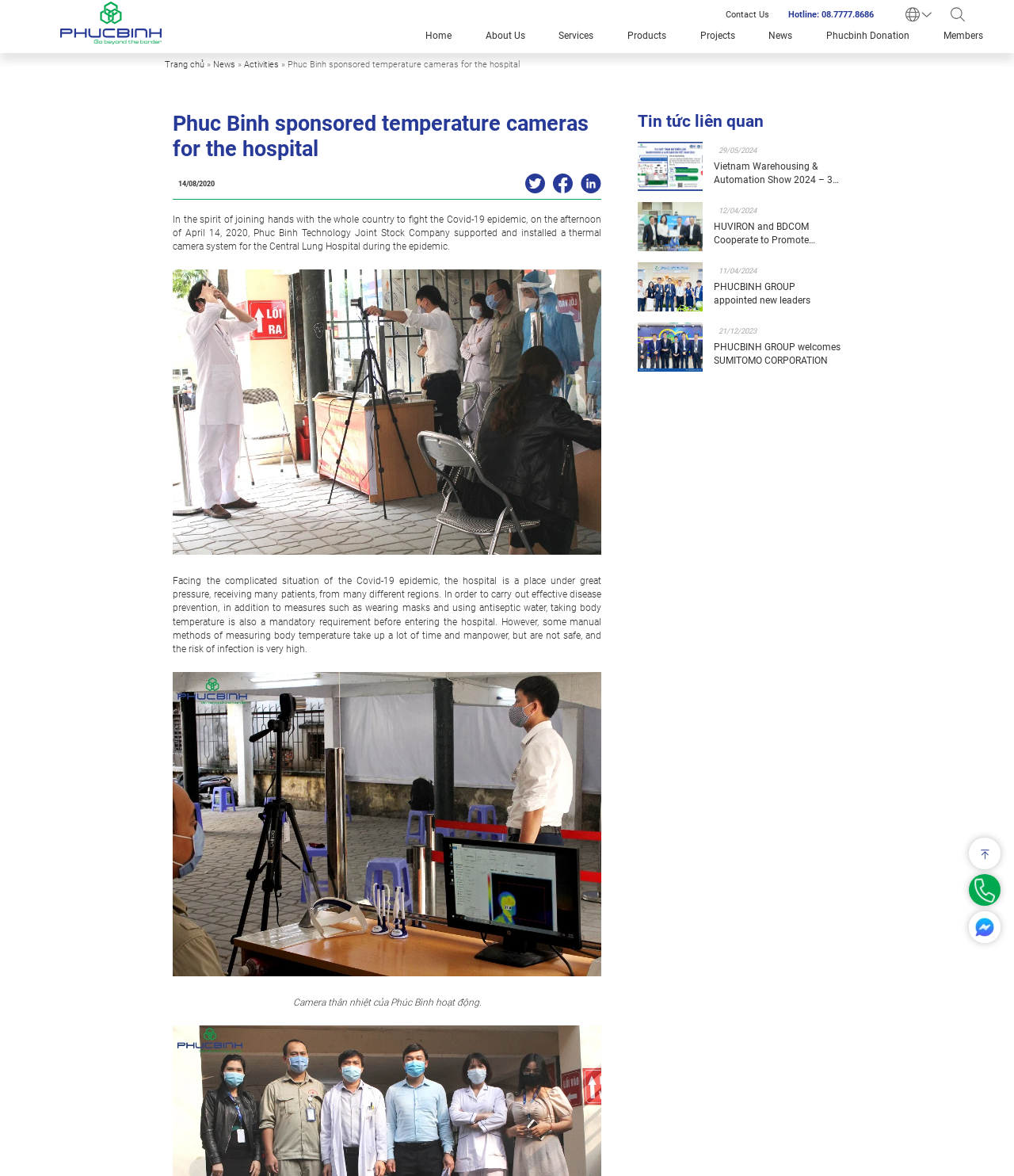Identify the bounding box coordinates of the element to click to follow this instruction: 'Click on the 'Home' link'. Ensure the coordinates are four float values between 0 and 1, provided as [left, top, right, bottom].

[0.42, 0.025, 0.445, 0.036]